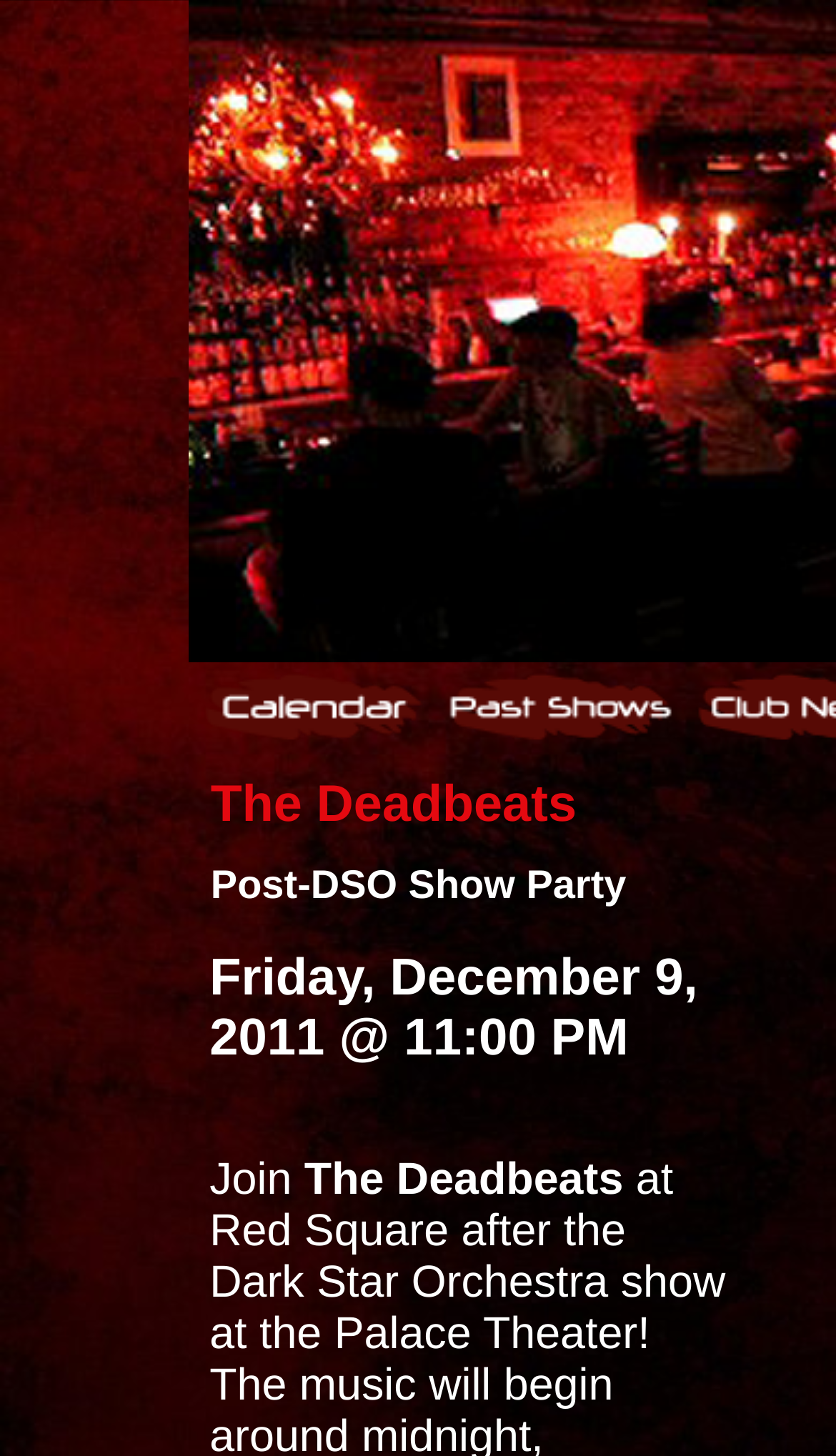What is the name of the performer or band?
Look at the image and answer with only one word or phrase.

The Deadbeats